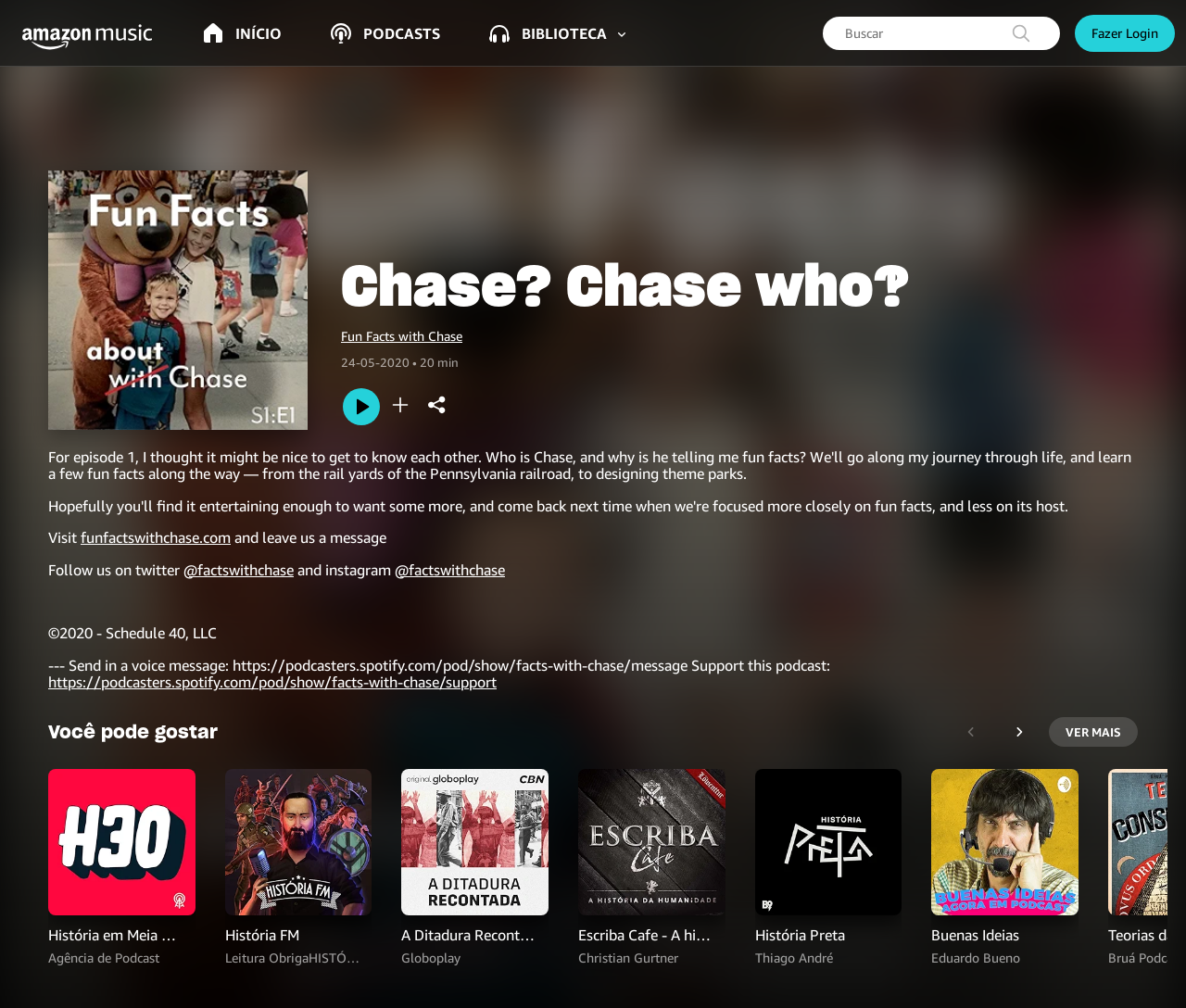Indicate the bounding box coordinates of the clickable region to achieve the following instruction: "Search for something."

[0.694, 0.016, 0.894, 0.049]